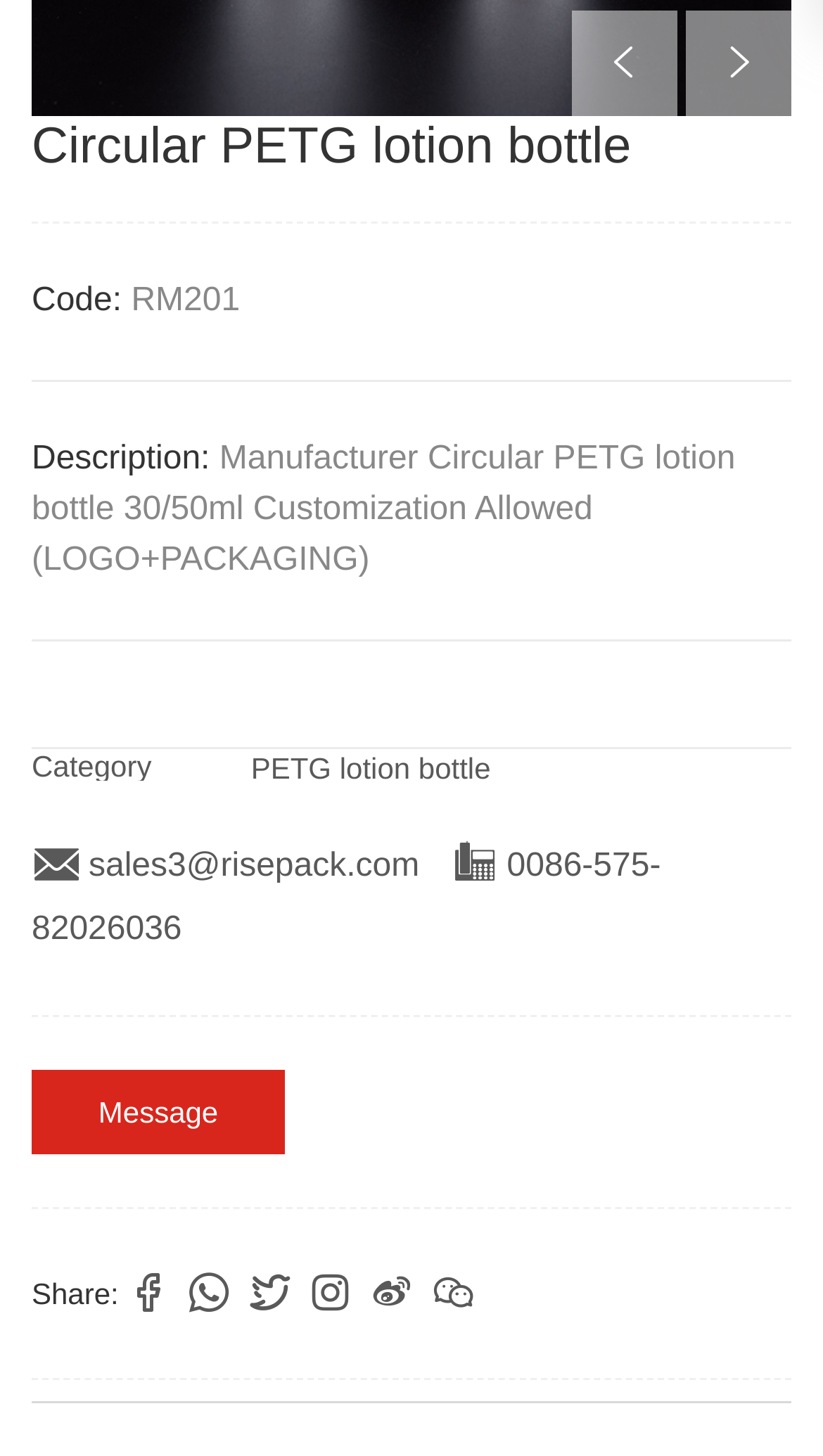Using the information in the image, could you please answer the following question in detail:
What is the description of the product?

The description of the product can be found in the section that describes the product details, where it says 'Description: Manufacturer Circular PETG lotion bottle 30/50ml Customization Allowed (LOGO+PACKAGING)'.